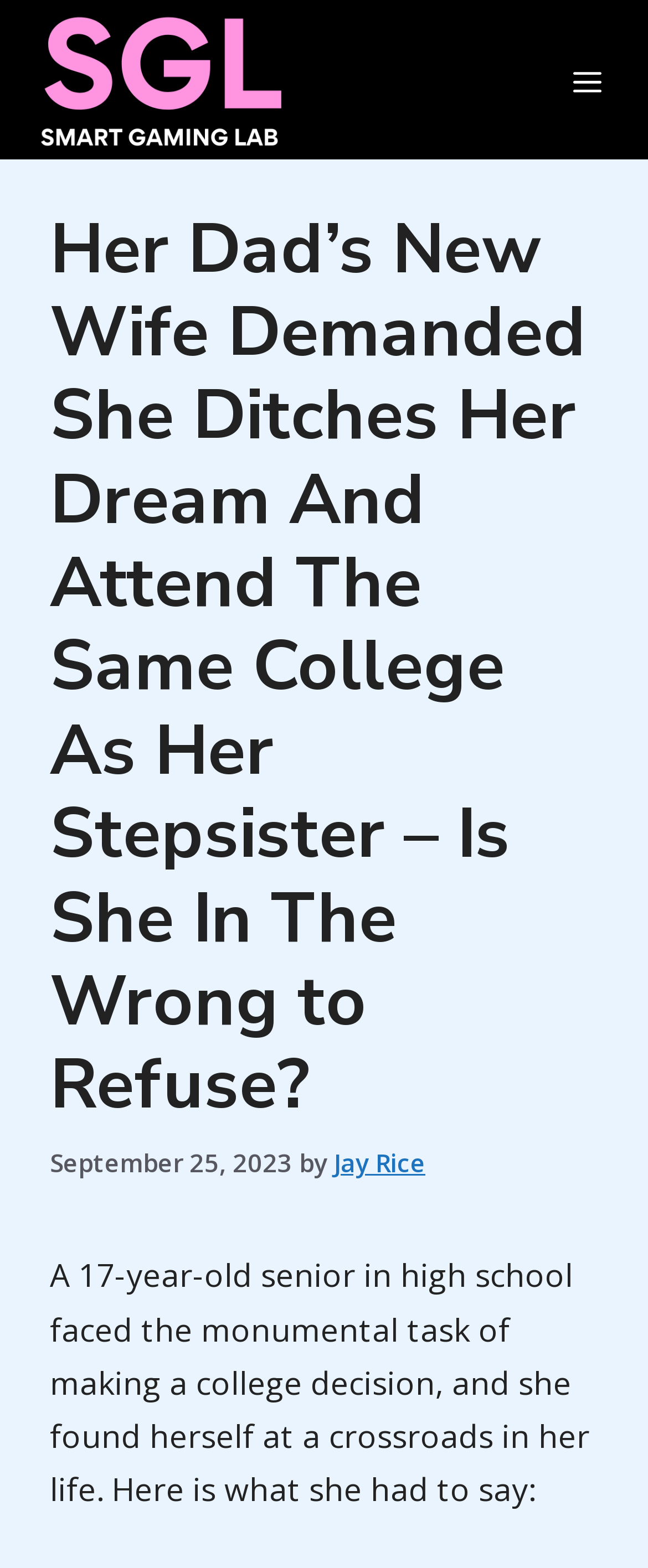What is the main heading displayed on the webpage? Please provide the text.

Her Dad’s New Wife Demanded She Ditches Her Dream And Attend The Same College As Her Stepsister – Is She In The Wrong to Refuse?